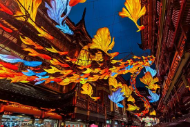Where is the scene reminiscent of?
Please provide a single word or phrase answer based on the image.

Yuyuan Garden in Shanghai